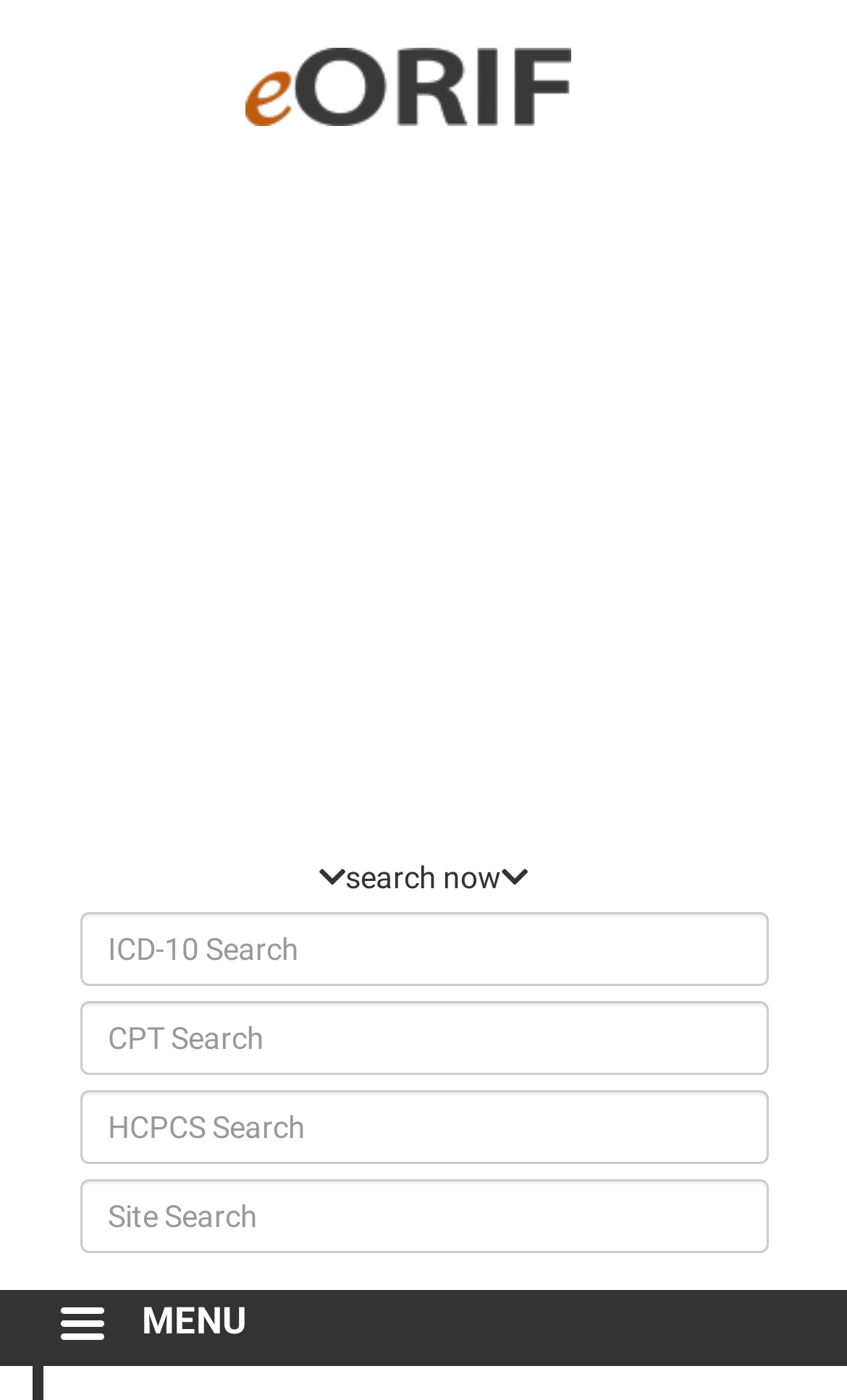Answer succinctly with a single word or phrase:
How many search boxes are there?

4